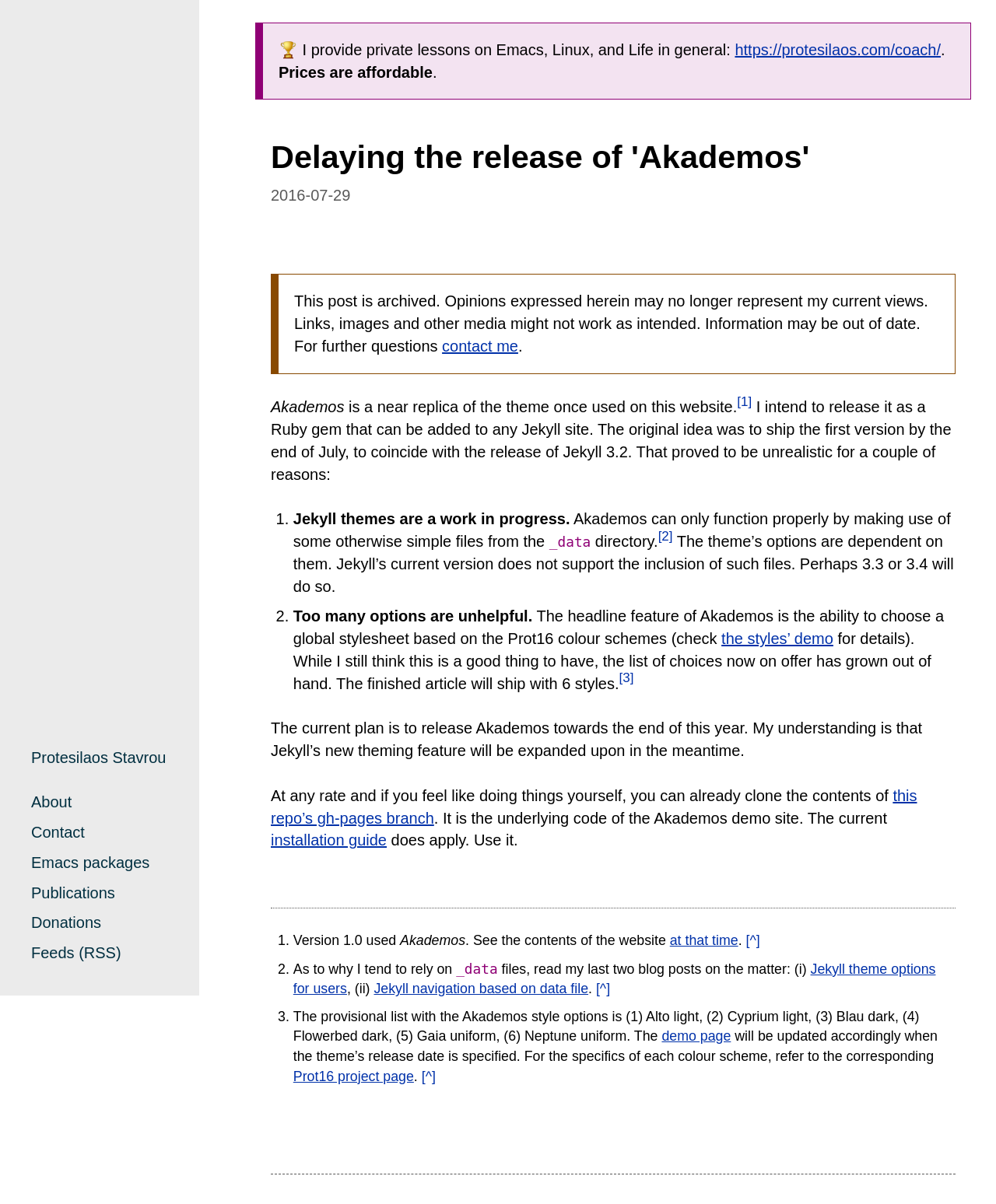Identify the coordinates of the bounding box for the element that must be clicked to accomplish the instruction: "Read the 'Delaying the release of Akademos' article".

[0.272, 0.114, 0.959, 0.147]